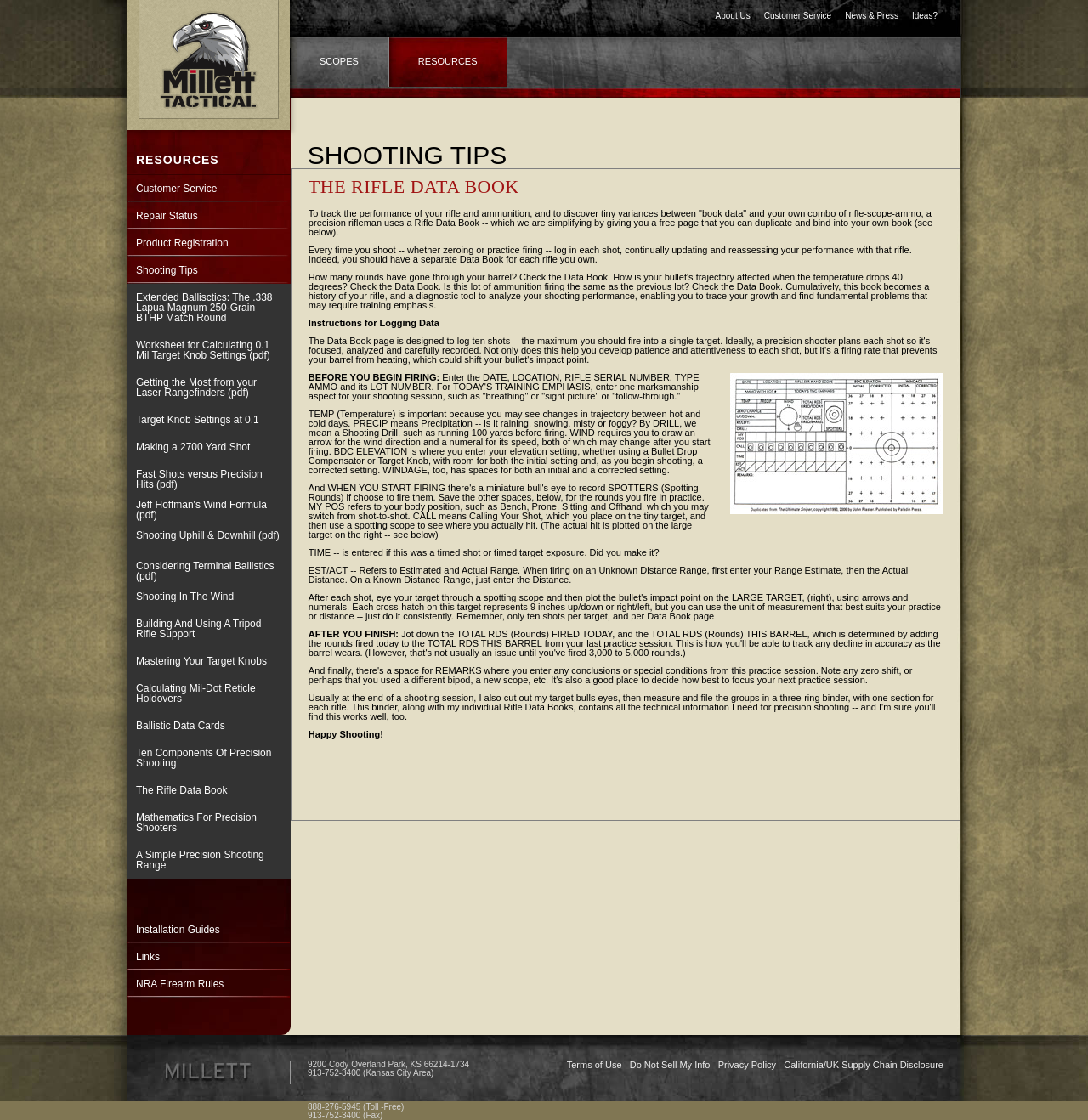Can you give a comprehensive explanation to the question given the content of the image?
What is the phone number for the Kansas City area?

The phone number for the Kansas City area can be found at the bottom of the webpage, where it says '913-752-3400 (Kansas City Area)'. This is the phone number to contact Millett in the Kansas City area.